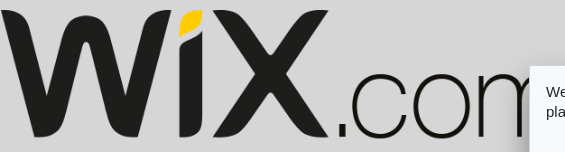Using a single word or phrase, answer the following question: 
What is the color of the accent in the logo?

yellow